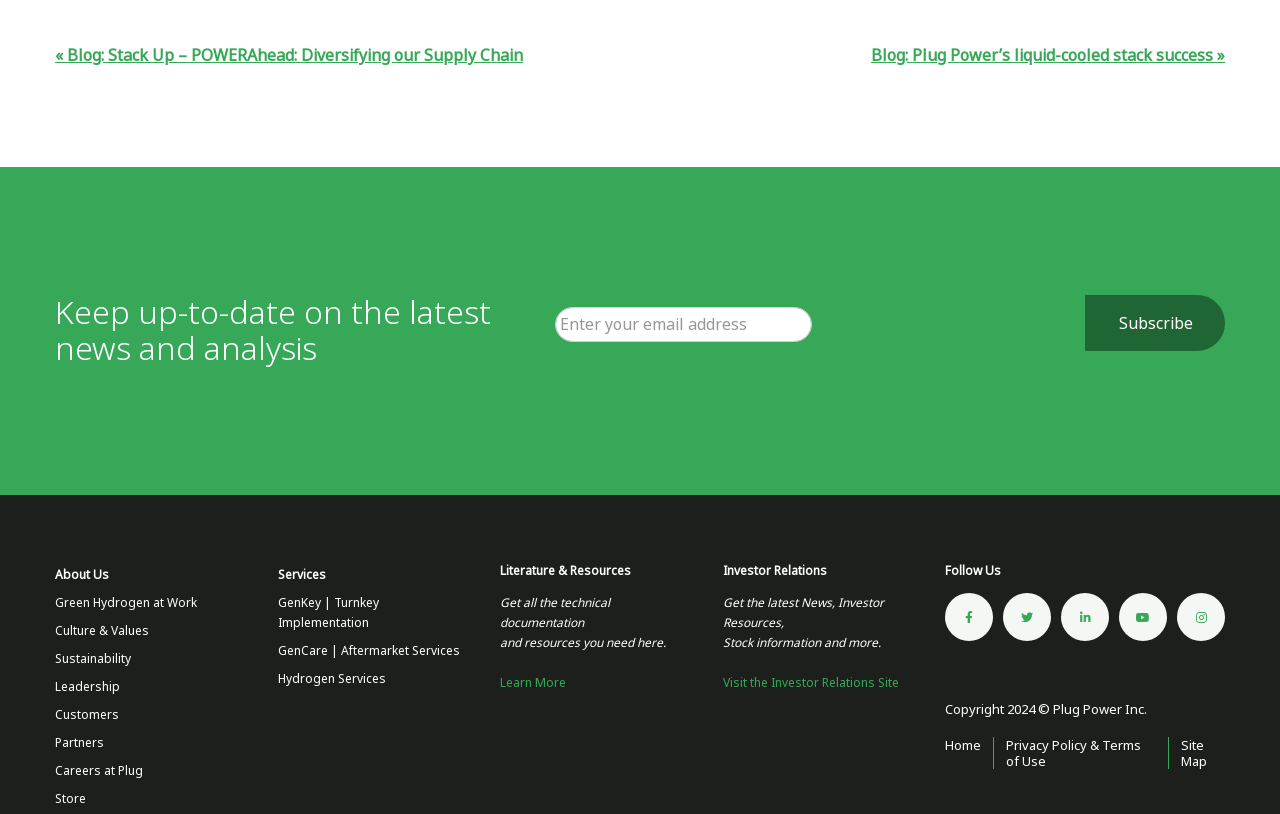What is the purpose of the 'Subscribe' button?
Deliver a detailed and extensive answer to the question.

The 'Subscribe' button is located next to a textbox labeled 'Email', which suggests that users can enter their email address to receive news and analysis. This is further supported by the heading 'Keep up-to-date on the latest news and analysis' above the textbox.